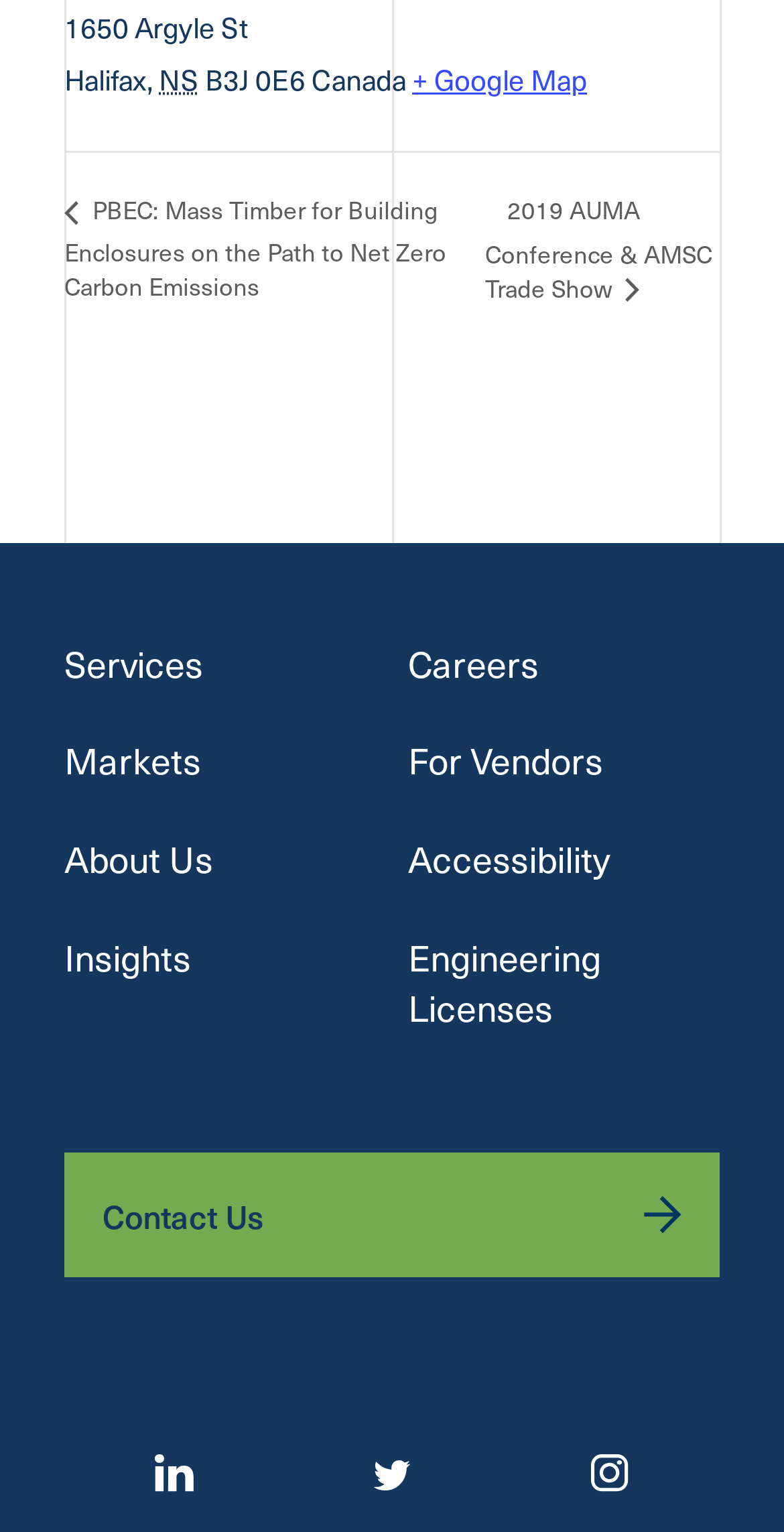Answer the question using only one word or a concise phrase: How many social media links are there?

3